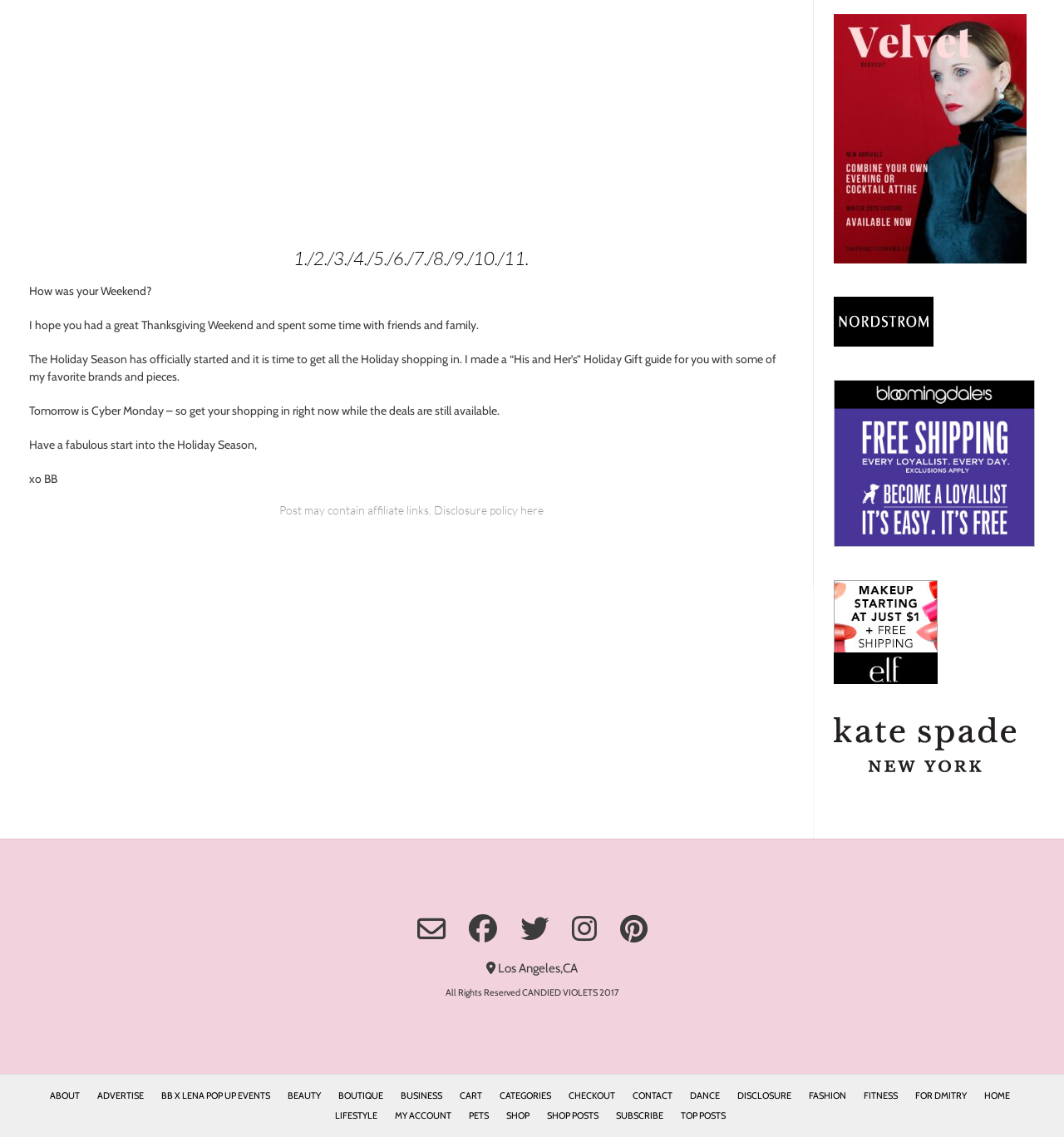Based on what you see in the screenshot, provide a thorough answer to this question: What is the author's name?

The author's name is mentioned at the end of the article as 'xo BB', which is a common way for bloggers to sign off their posts.